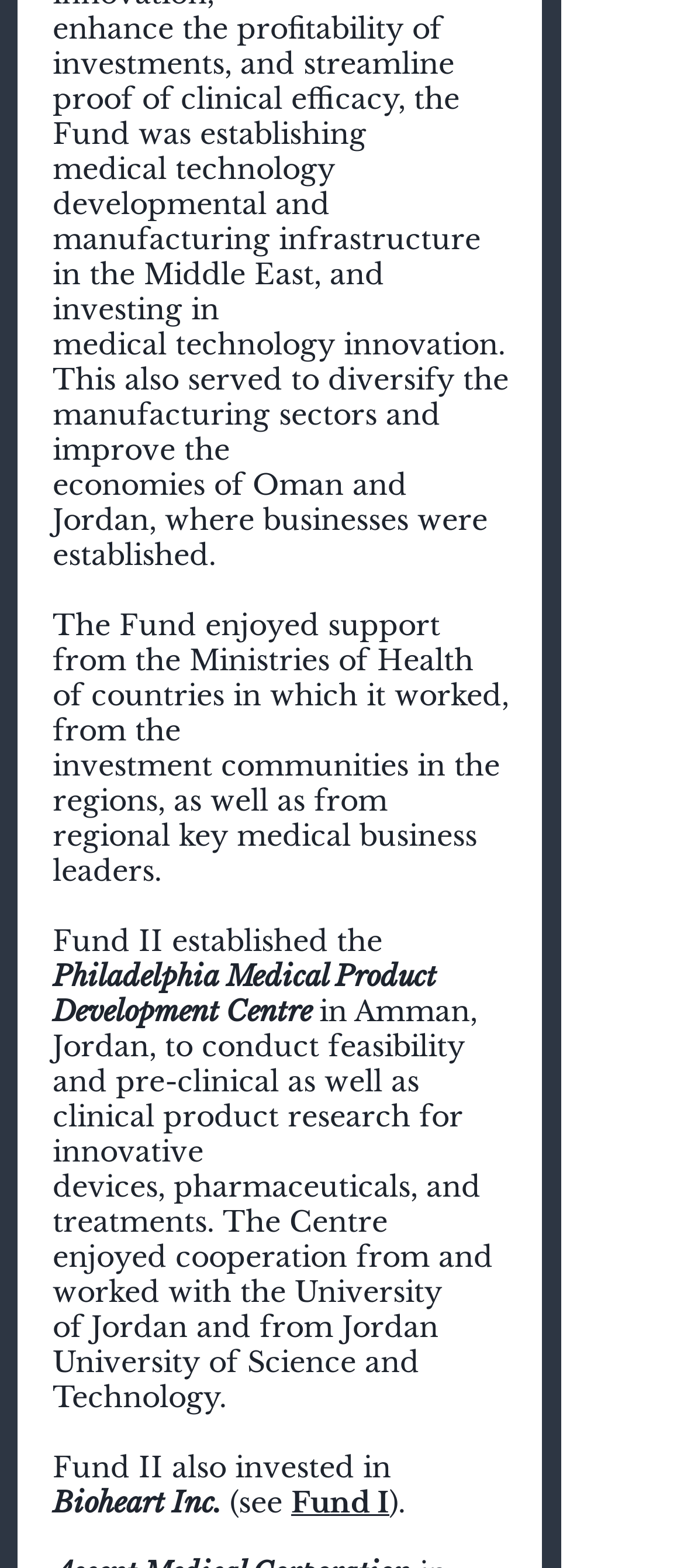What is Bioheart Inc.?
Using the image as a reference, give an elaborate response to the question.

The text mentions that Fund II also invested in Bioheart Inc., which implies that Bioheart Inc. is a company that received investment from Fund II.